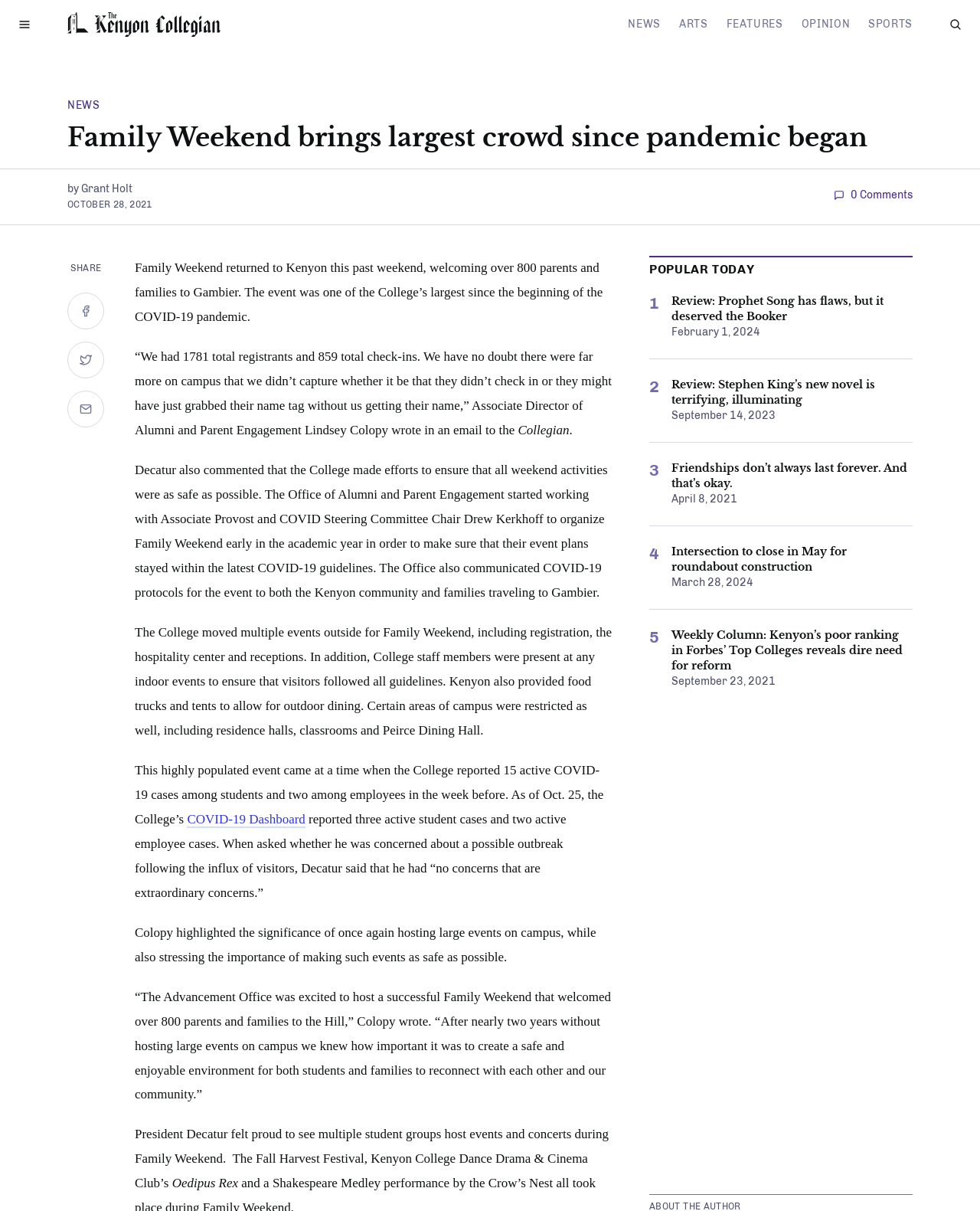Indicate the bounding box coordinates of the element that needs to be clicked to satisfy the following instruction: "Share on Facebook". The coordinates should be four float numbers between 0 and 1, i.e., [left, top, right, bottom].

[0.069, 0.242, 0.106, 0.272]